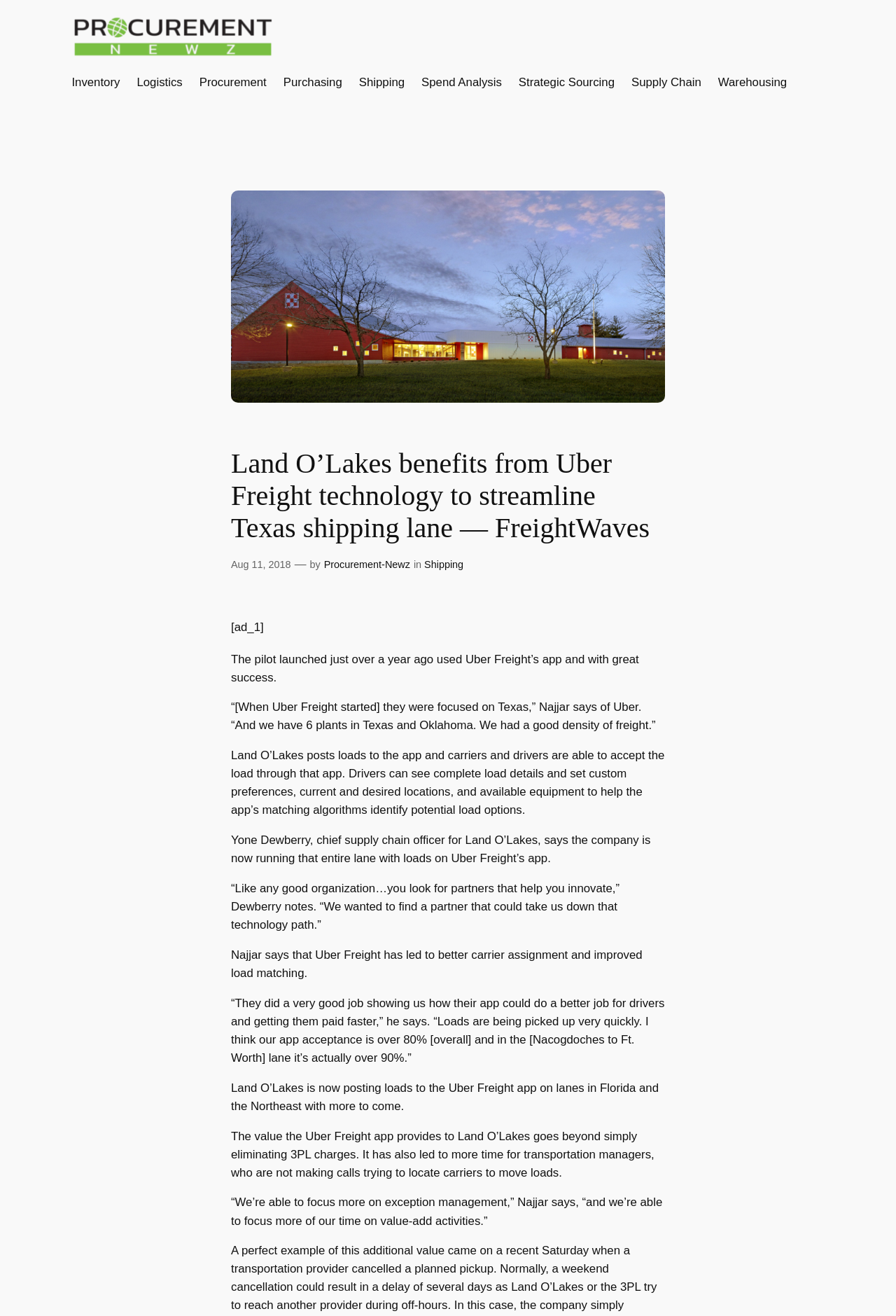Identify the bounding box coordinates for the UI element that matches this description: "Spend Analysis".

[0.47, 0.056, 0.56, 0.07]